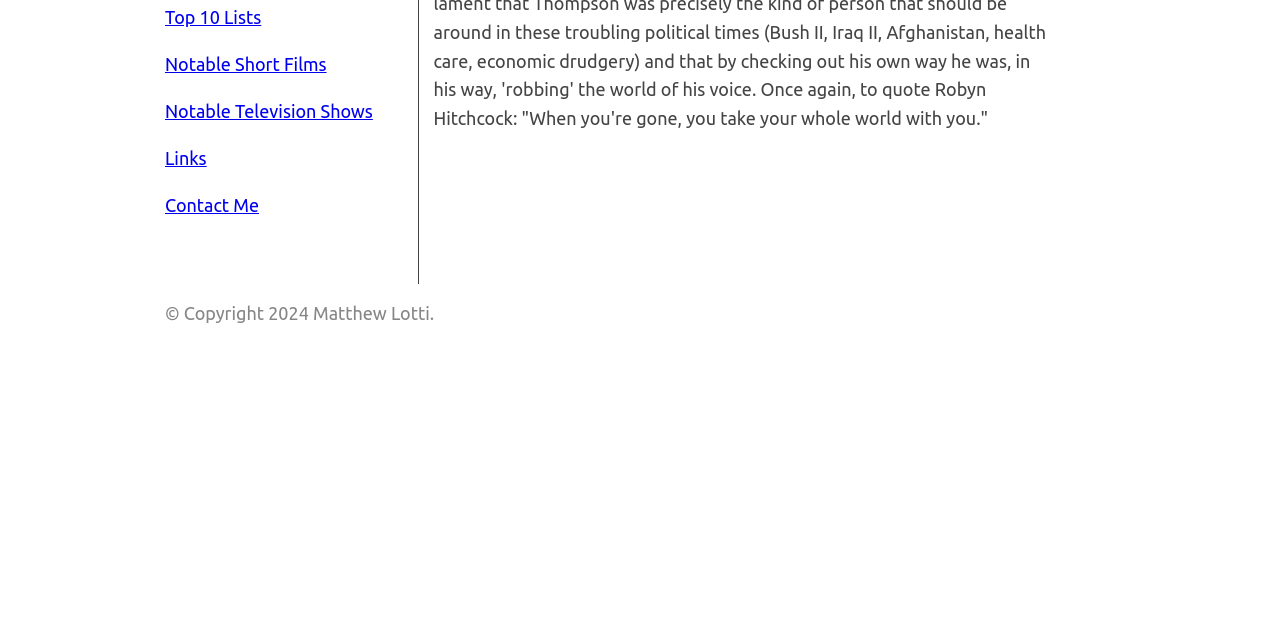Identify the bounding box for the described UI element. Provide the coordinates in (top-left x, top-left y, bottom-right x, bottom-right y) format with values ranging from 0 to 1: Links

[0.129, 0.231, 0.161, 0.262]